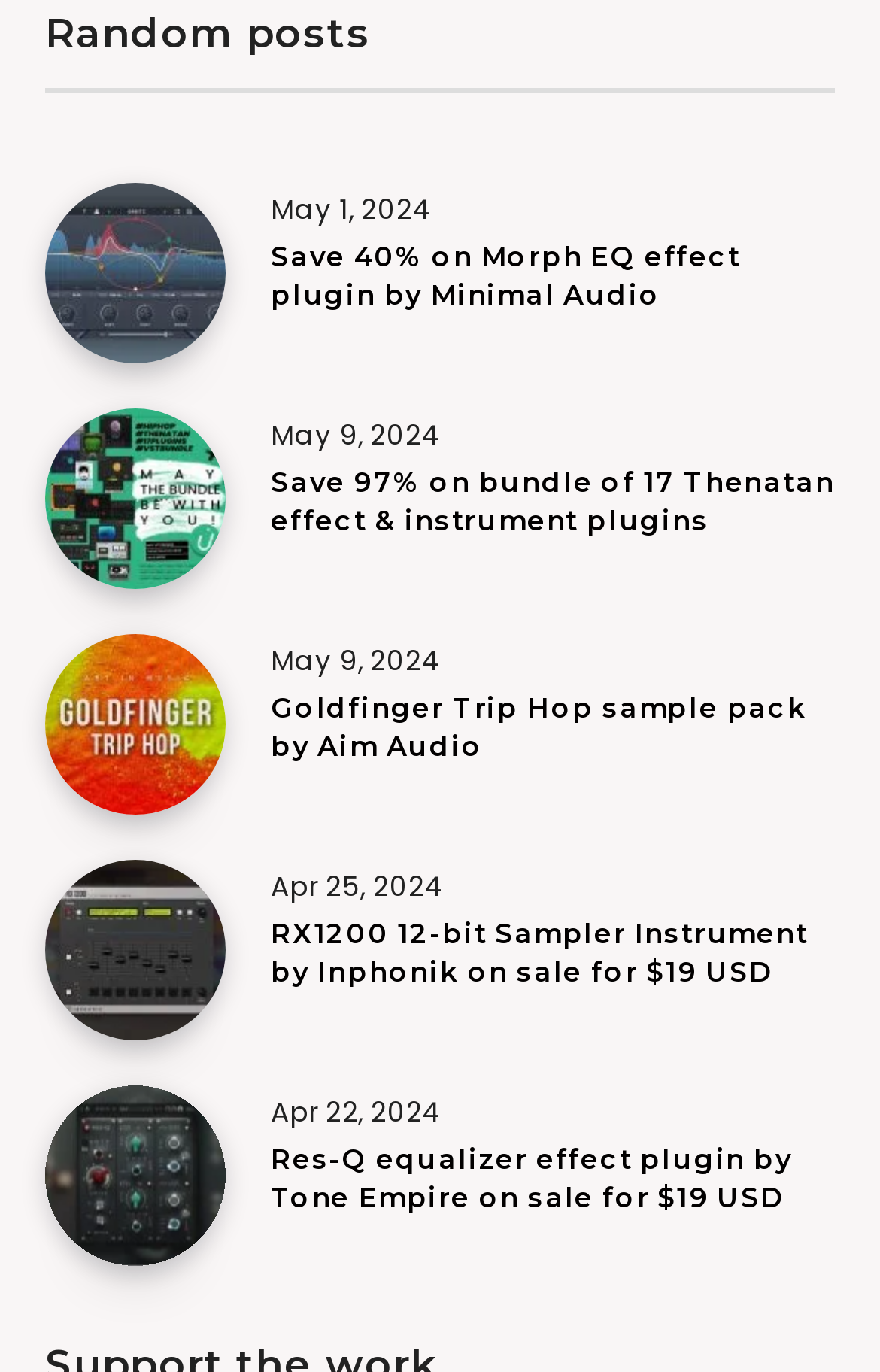Please find the bounding box coordinates of the element's region to be clicked to carry out this instruction: "Check the details of RX1200 12-bit Sampler Instrument by Inphonik on sale for $19 USD".

[0.308, 0.667, 0.918, 0.729]